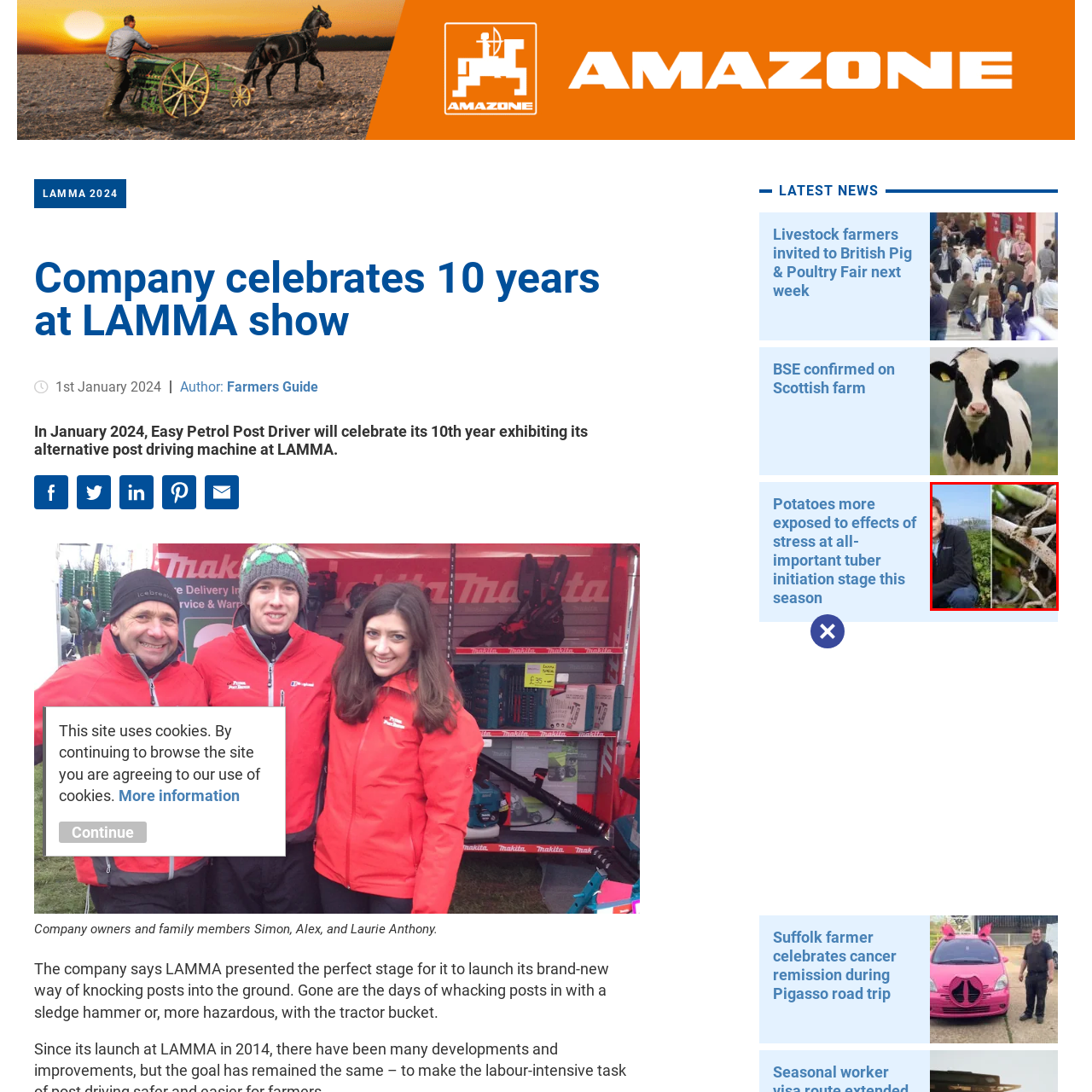What is the connection between the two elements in the image?
Look closely at the image inside the red bounding box and answer the question with as much detail as possible.

The image effectively underscores the connection between the farmer's expertise and the biological foundations essential for successful farming practices, particularly relevant to discussions on crop health and agricultural advancements.